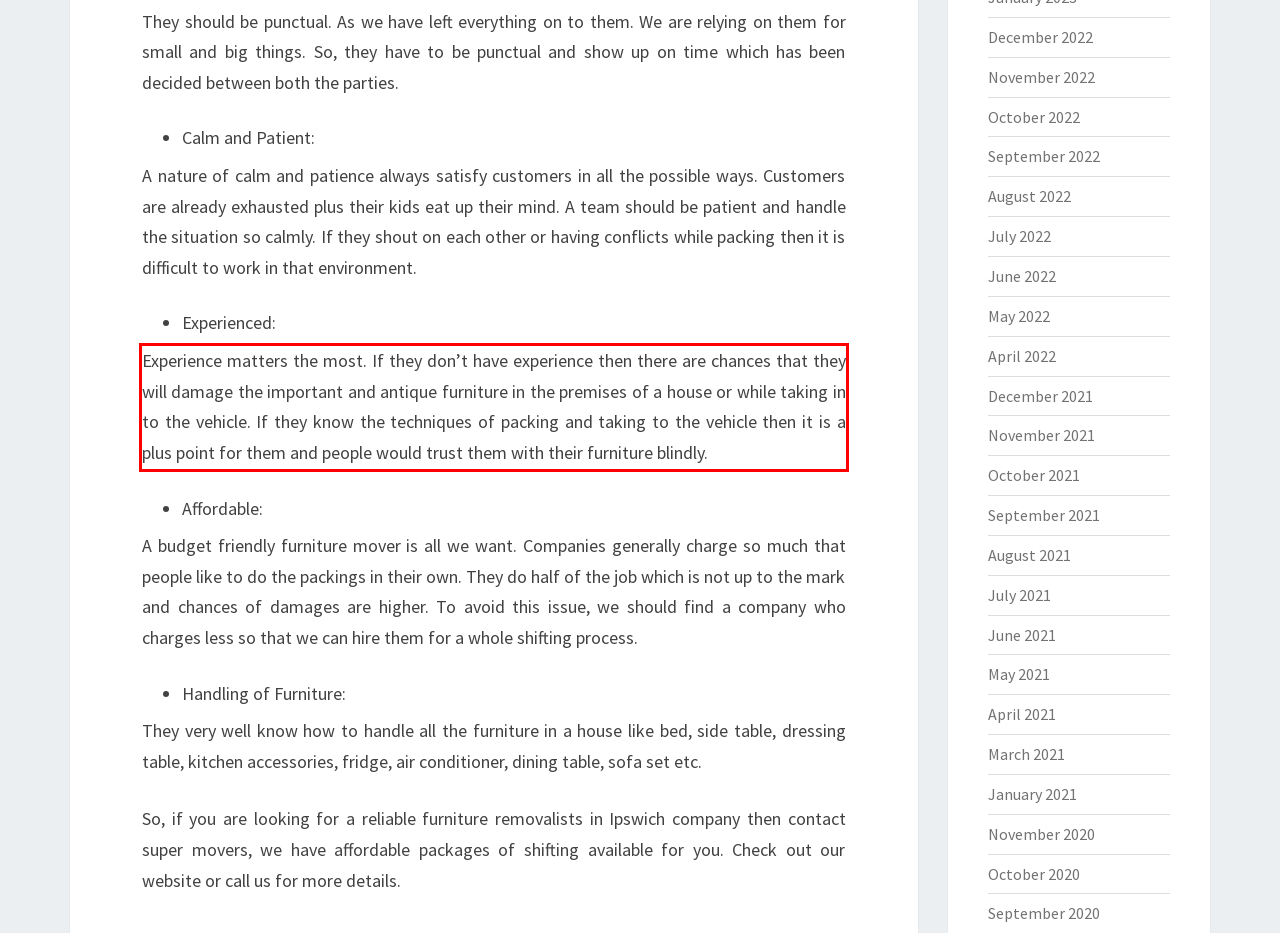You are provided with a screenshot of a webpage that includes a UI element enclosed in a red rectangle. Extract the text content inside this red rectangle.

Experience matters the most. If they don’t have experience then there are chances that they will damage the important and antique furniture in the premises of a house or while taking in to the vehicle. If they know the techniques of packing and taking to the vehicle then it is a plus point for them and people would trust them with their furniture blindly.